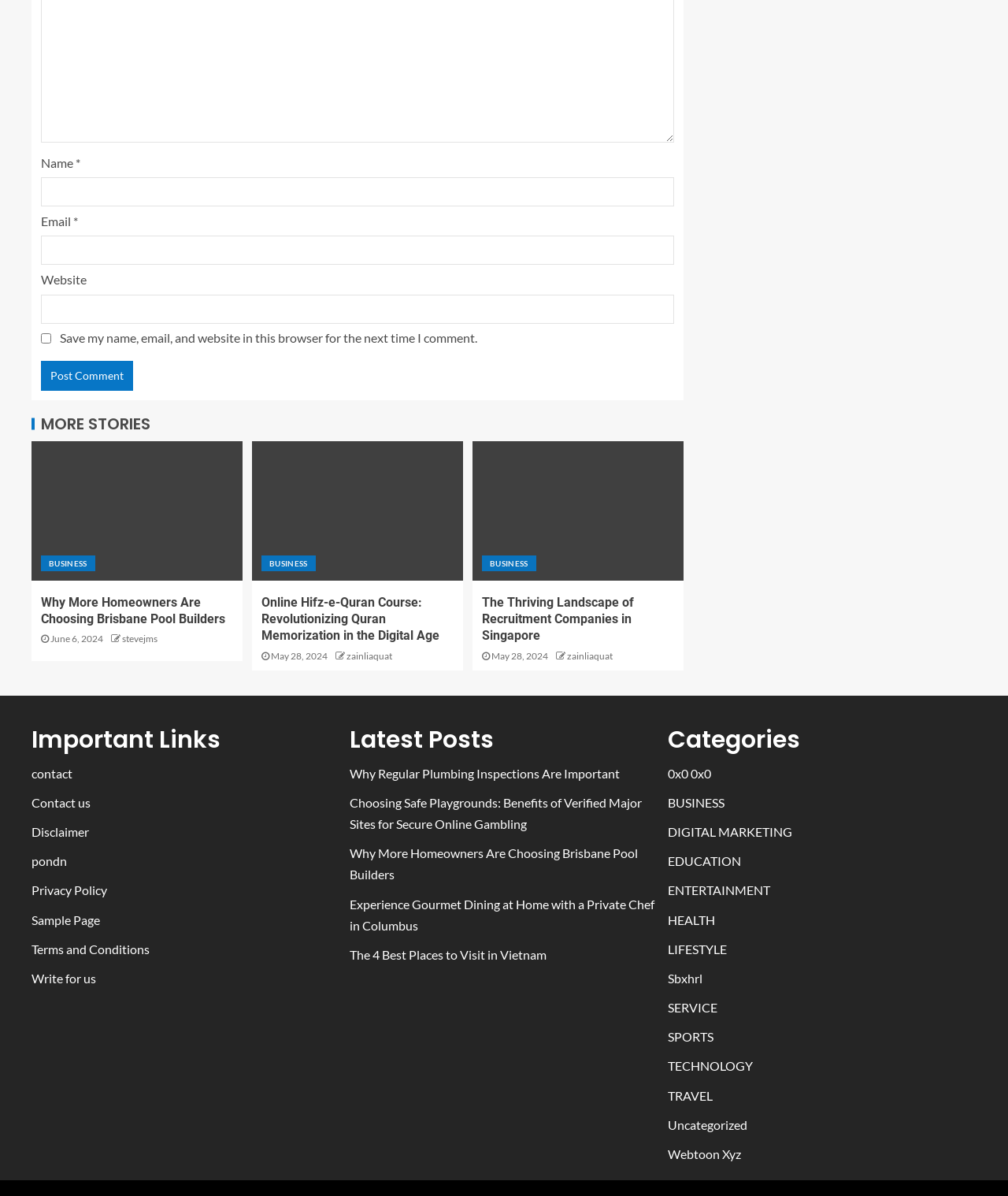Answer this question in one word or a short phrase: What is the purpose of the checkbox?

Save my name, email, and website in this browser for the next time I comment.